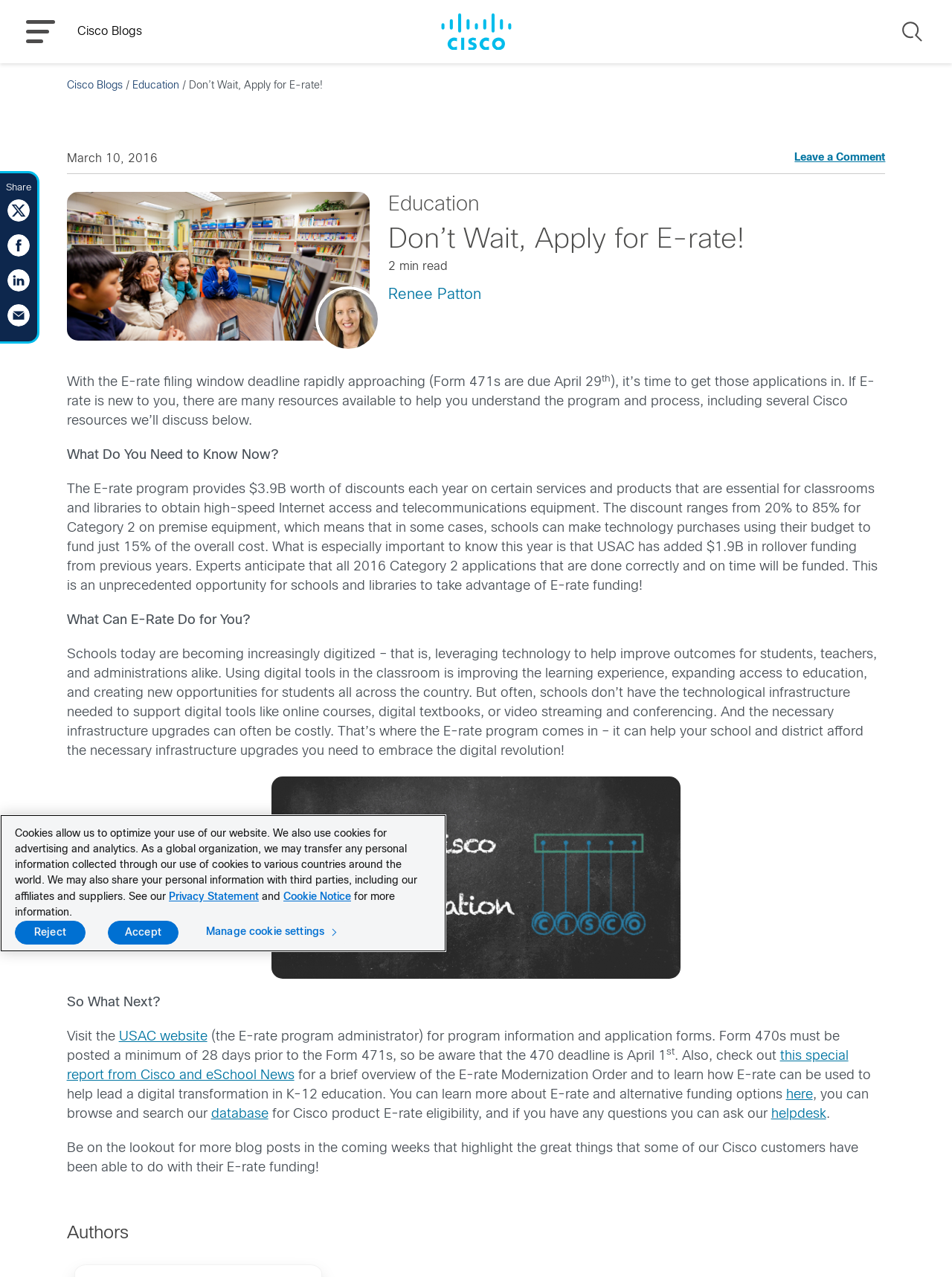Find and generate the main title of the webpage.

Don’t Wait, Apply for E-rate!